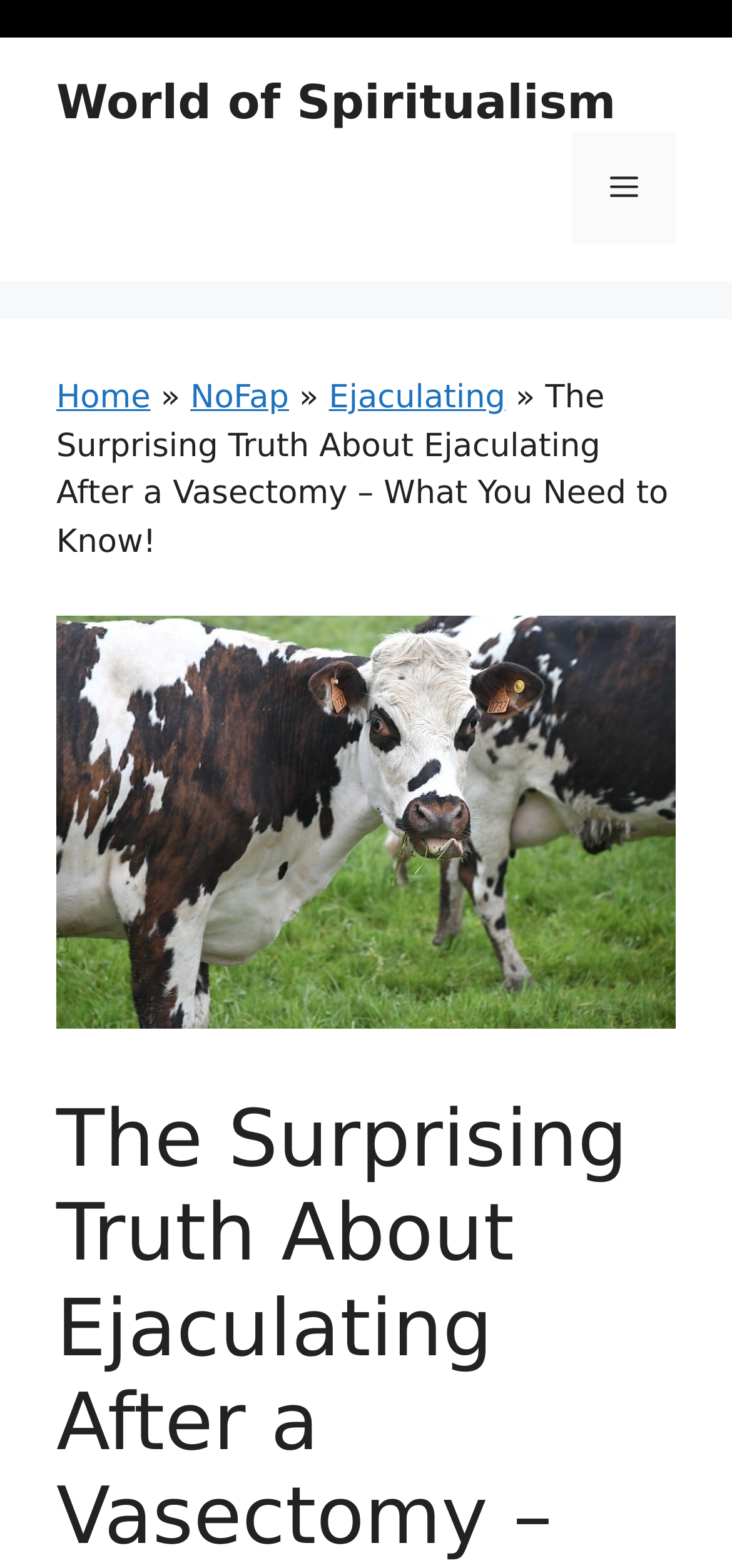Answer this question using a single word or a brief phrase:
What is the position of the image on the page?

Below the breadcrumbs